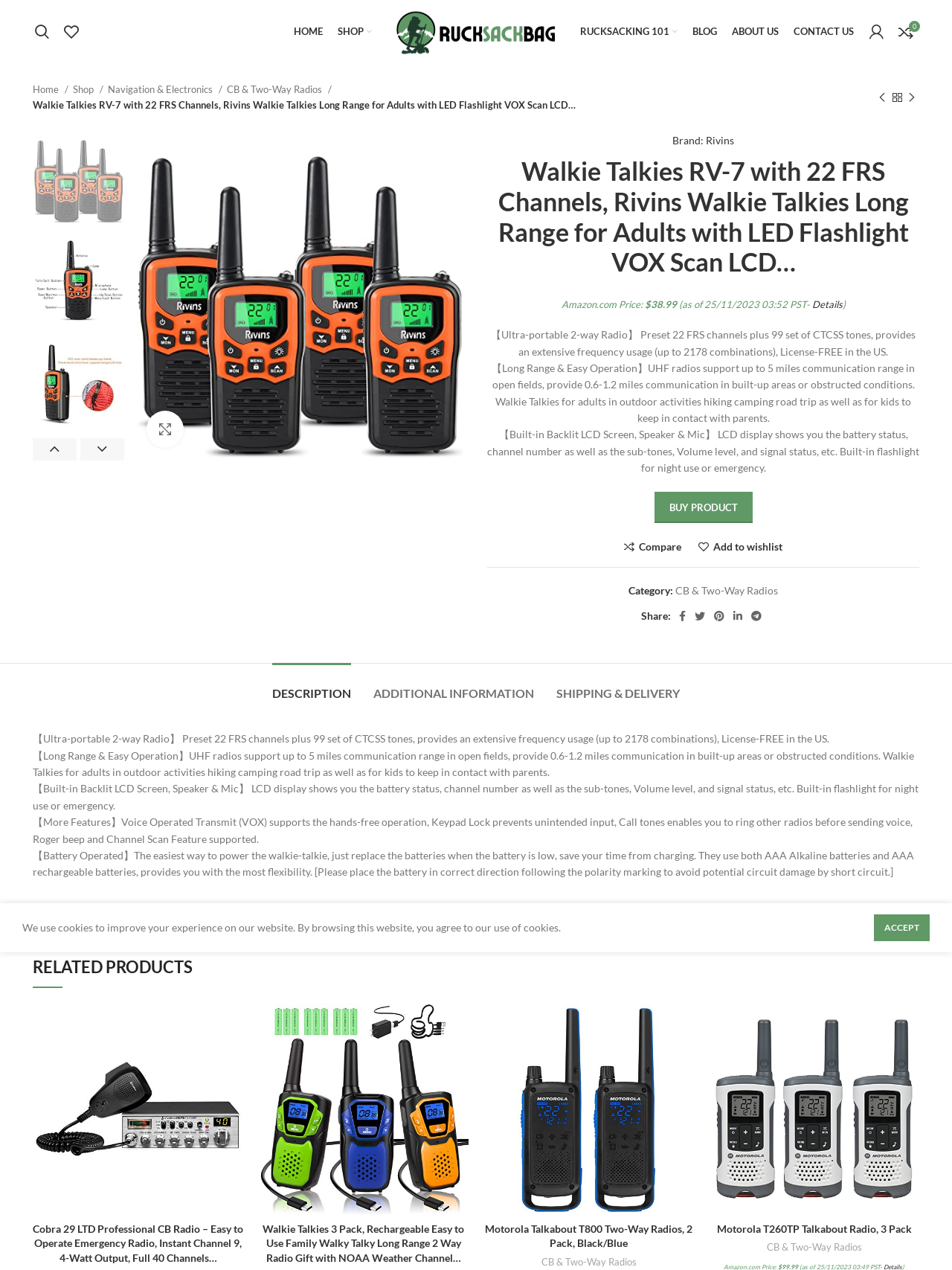Explain the webpage's design and content in an elaborate manner.

This webpage is a product page for a walkie-talkie, specifically the Rivins Walkie Talkies RV-7 with 22 FRS Channels. At the top of the page, there is a search bar and a navigation menu with links to the home page, shop, and other sections of the website. Below this, there is a breadcrumb trail showing the product's category and subcategory.

The main product information is displayed in the center of the page, with a large image of the walkie-talkie on the left and a detailed product description on the right. The description highlights the product's key features, including its ultra-portable design, long-range operation, and built-in backlit LCD screen, speaker, and mic.

Below the product description, there are buttons to buy the product, compare it with others, and add it to a wishlist. There are also links to share the product on social media platforms.

On the right side of the page, there is a section displaying the product's price and a call to action to buy it. Below this, there are tabs to view more information about the product, including its description, additional information, and shipping and delivery details.

Further down the page, there is a section showcasing related products, with images and links to each product.

Throughout the page, there are various icons and graphics, including a flashlight icon, a shopping cart icon, and social media logos. The overall layout is clean and easy to navigate, with clear headings and concise text.